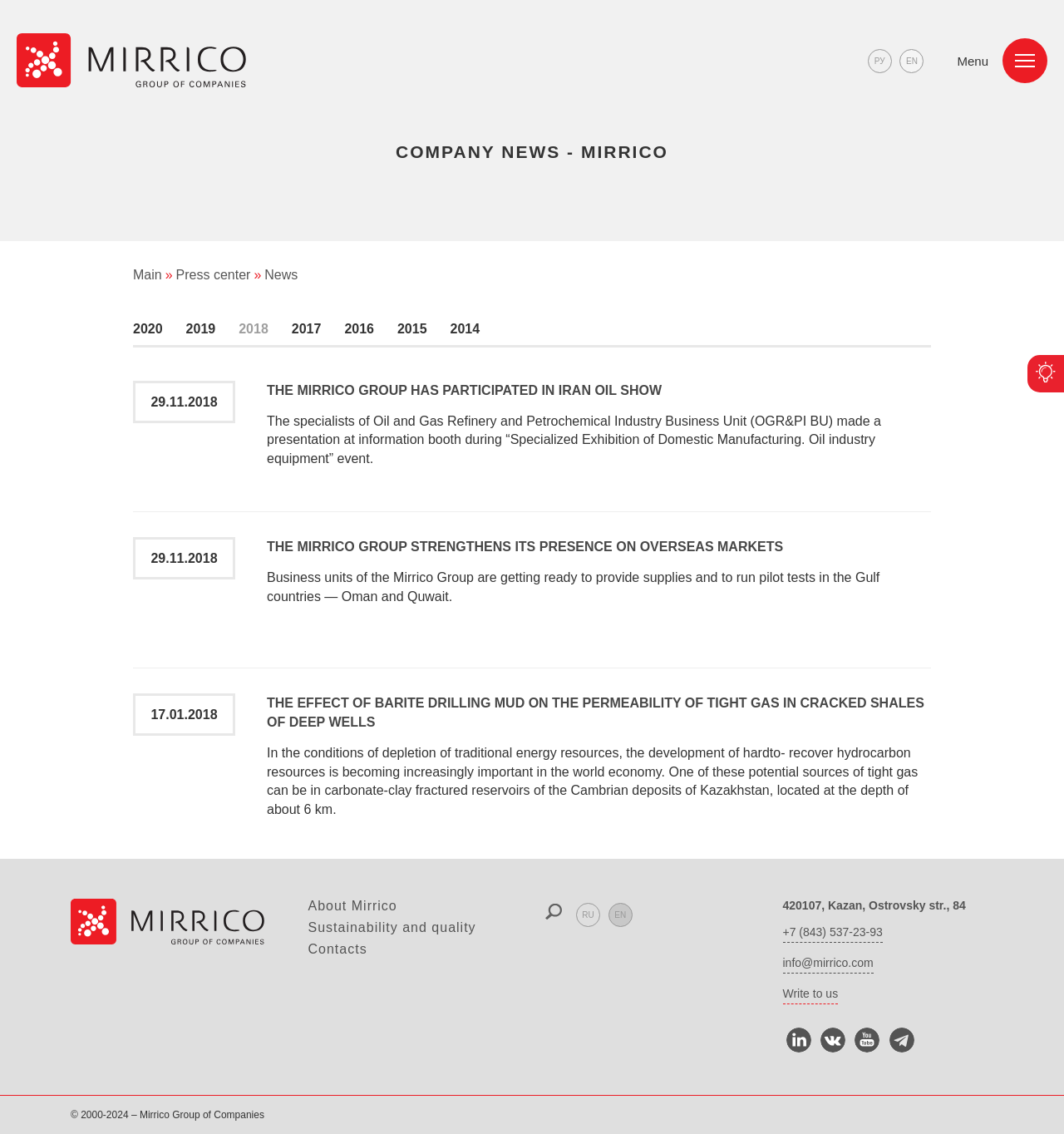What is the language of the webpage?
Using the image, elaborate on the answer with as much detail as possible.

The language of the webpage can be determined by looking at the language selection links at the top right corner of the webpage, which are 'РУ' and 'EN'. The 'EN' link is currently selected, indicating that the language of the webpage is English.